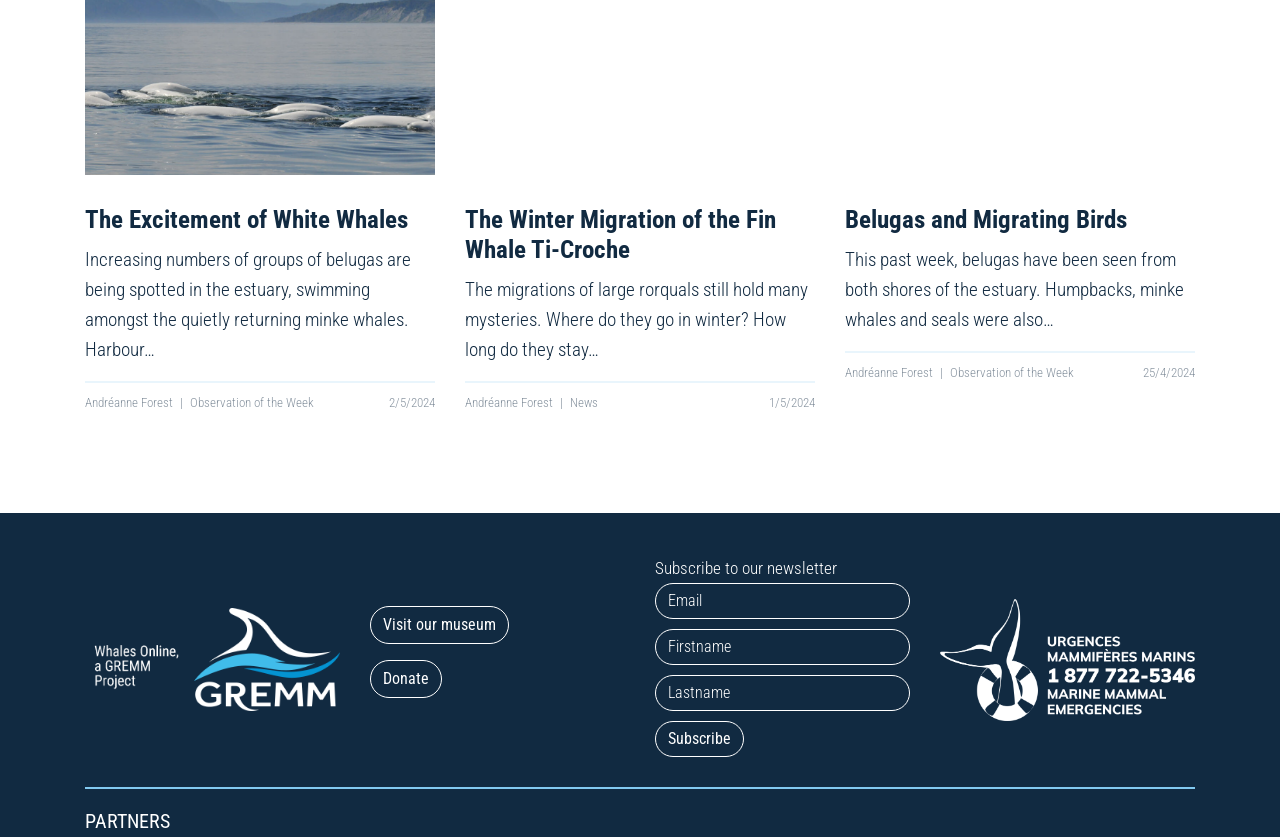Pinpoint the bounding box coordinates of the clickable element to carry out the following instruction: "Click the link to read about The Winter Migration of the Fin Whale Ti-Croche."

[0.363, 0.245, 0.637, 0.317]